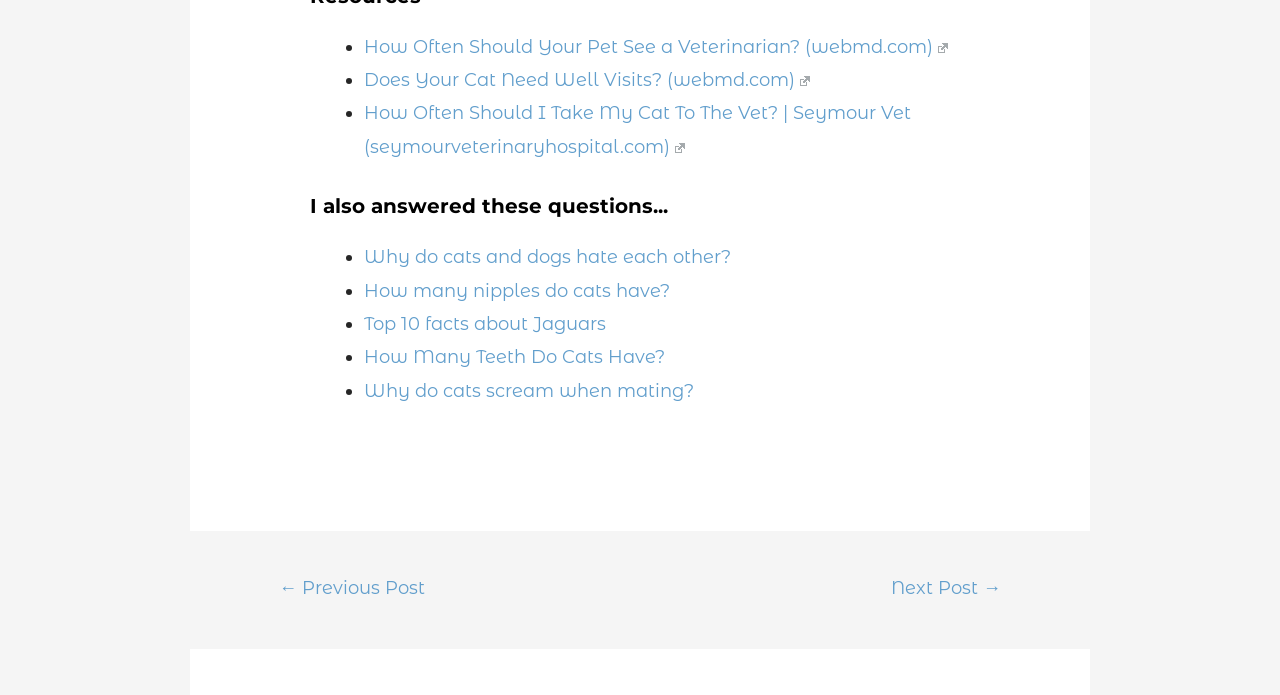Pinpoint the bounding box coordinates of the element to be clicked to execute the instruction: "Read the article about why cats and dogs hate each other".

[0.284, 0.354, 0.571, 0.386]